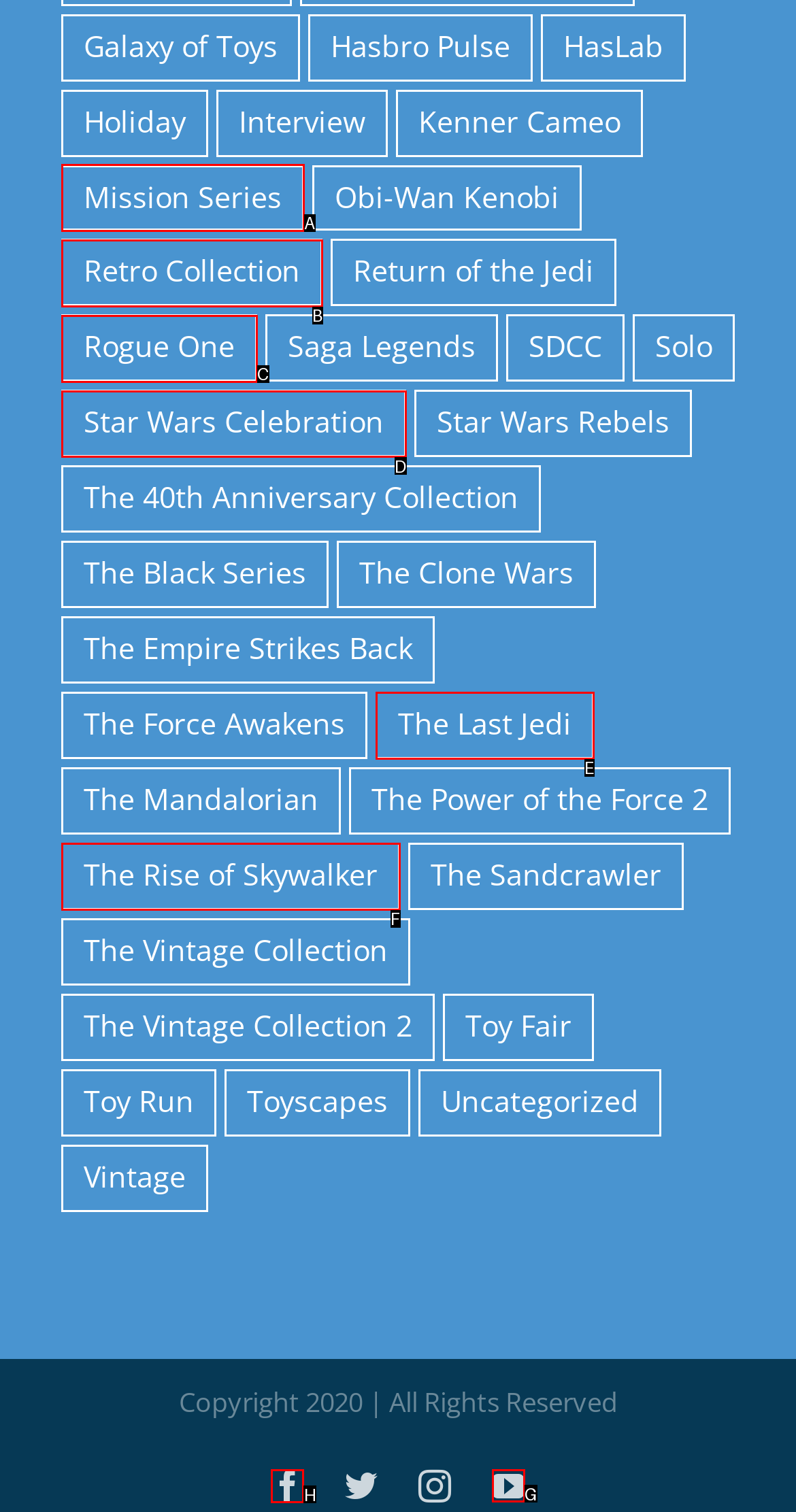Choose the HTML element that needs to be clicked for the given task: Follow on Facebook Respond by giving the letter of the chosen option.

H